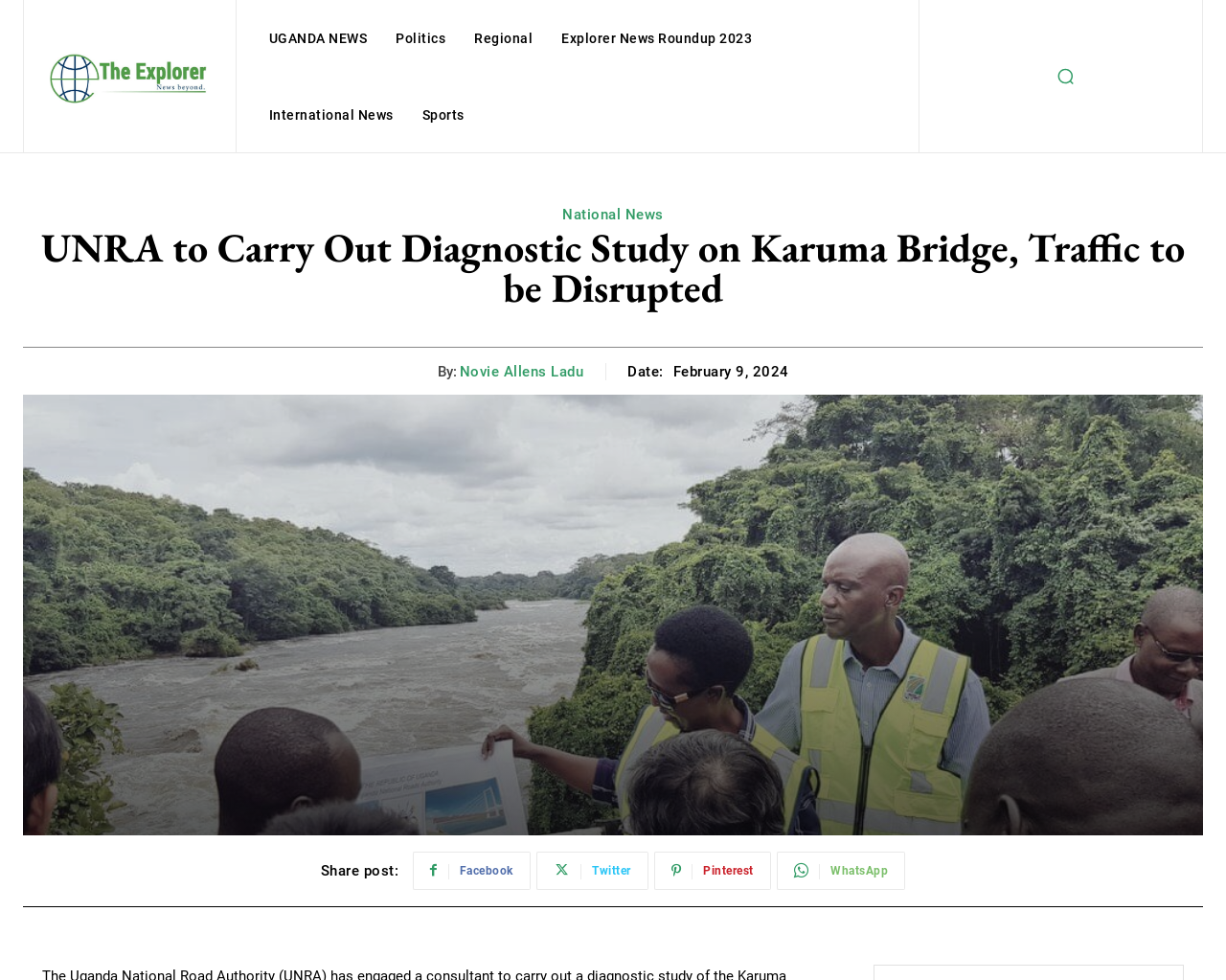Please reply to the following question with a single word or a short phrase:
What is the name of the bridge being studied?

Karuma bridge